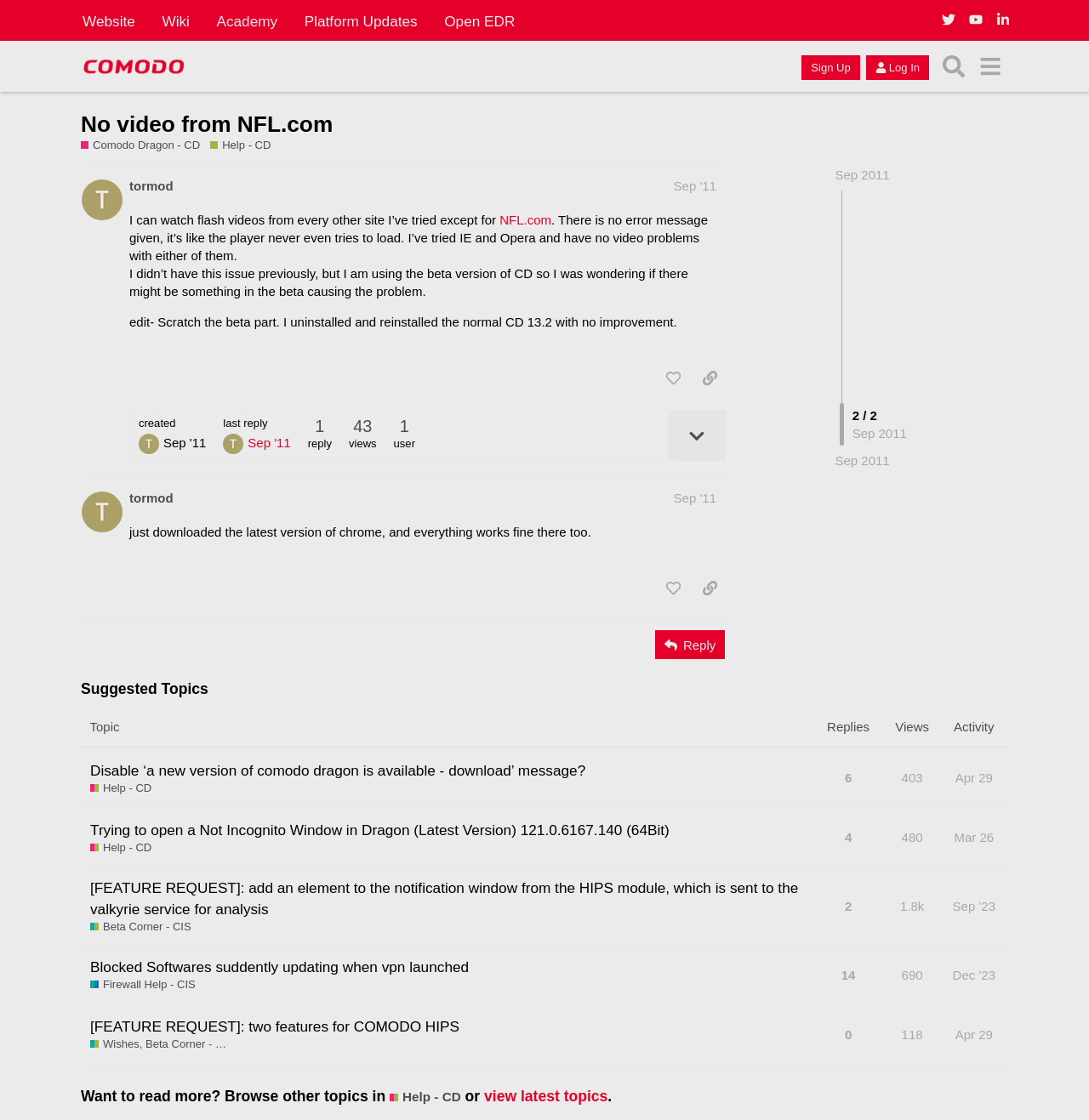Please give a succinct answer to the question in one word or phrase:
What is the username of the author of the first post?

tormod